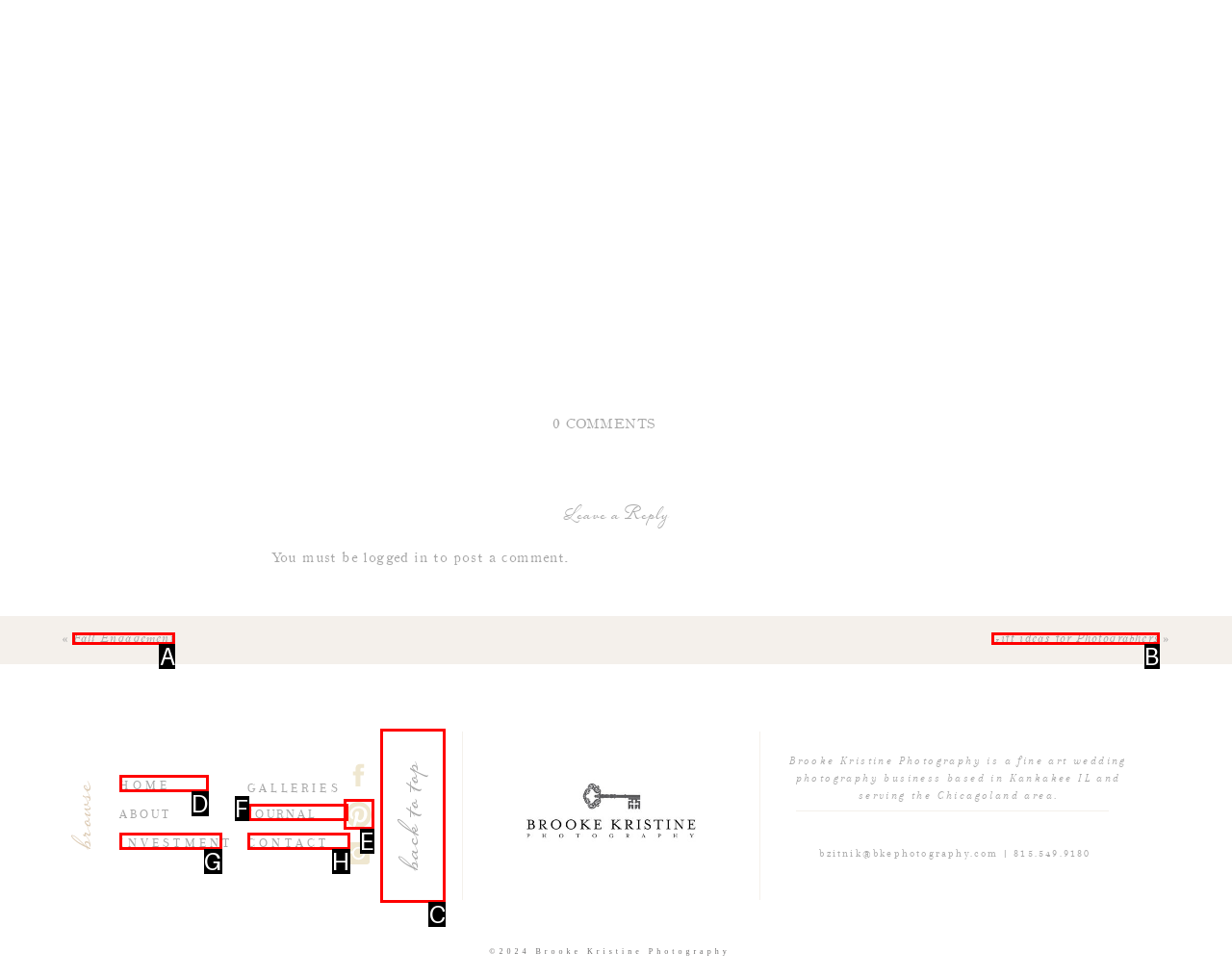Point out the HTML element that matches the following description: INVESTMENT
Answer with the letter from the provided choices.

G